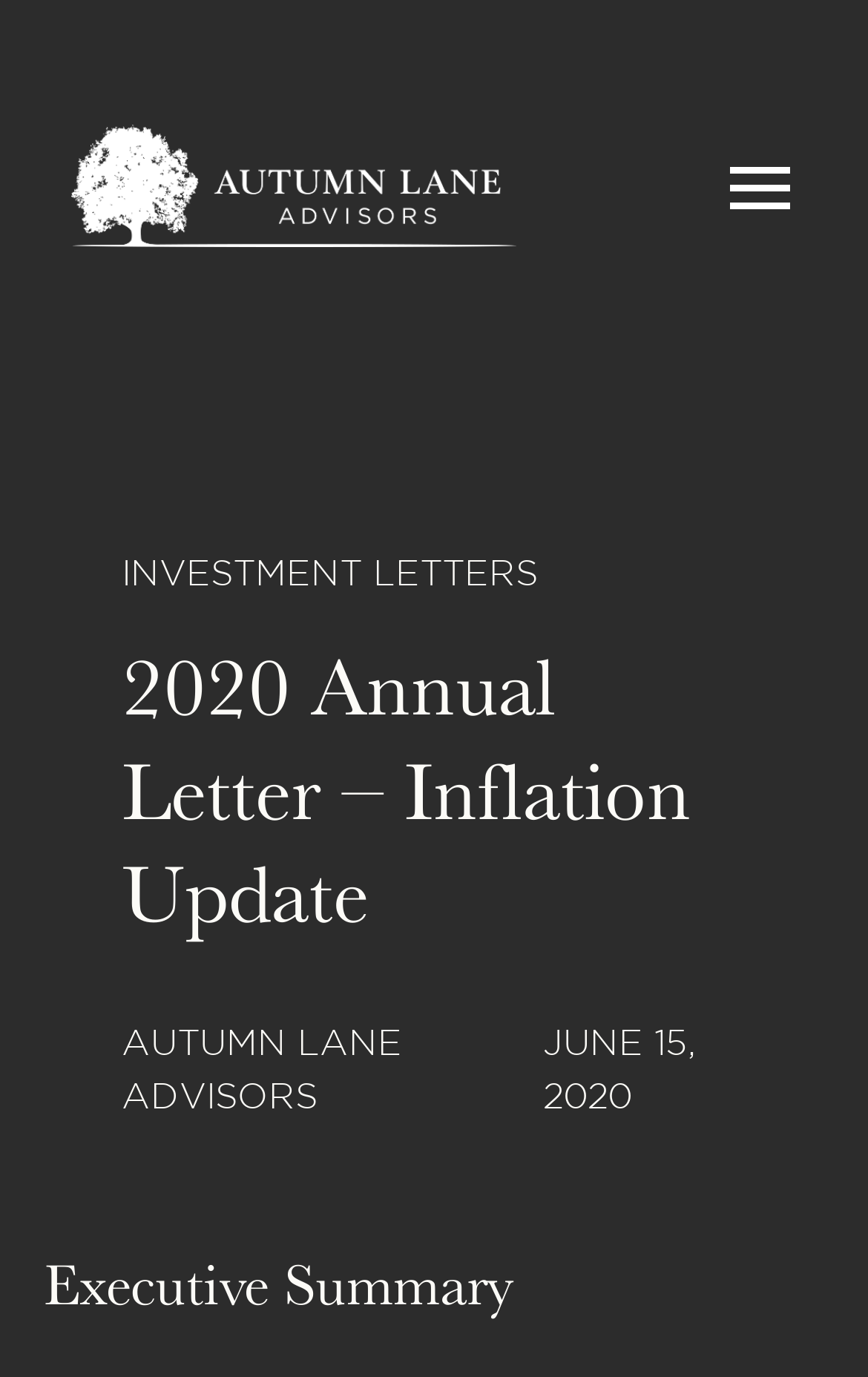What is the date of the 2020 Annual Letter?
Refer to the image and provide a one-word or short phrase answer.

JUNE 15, 2020